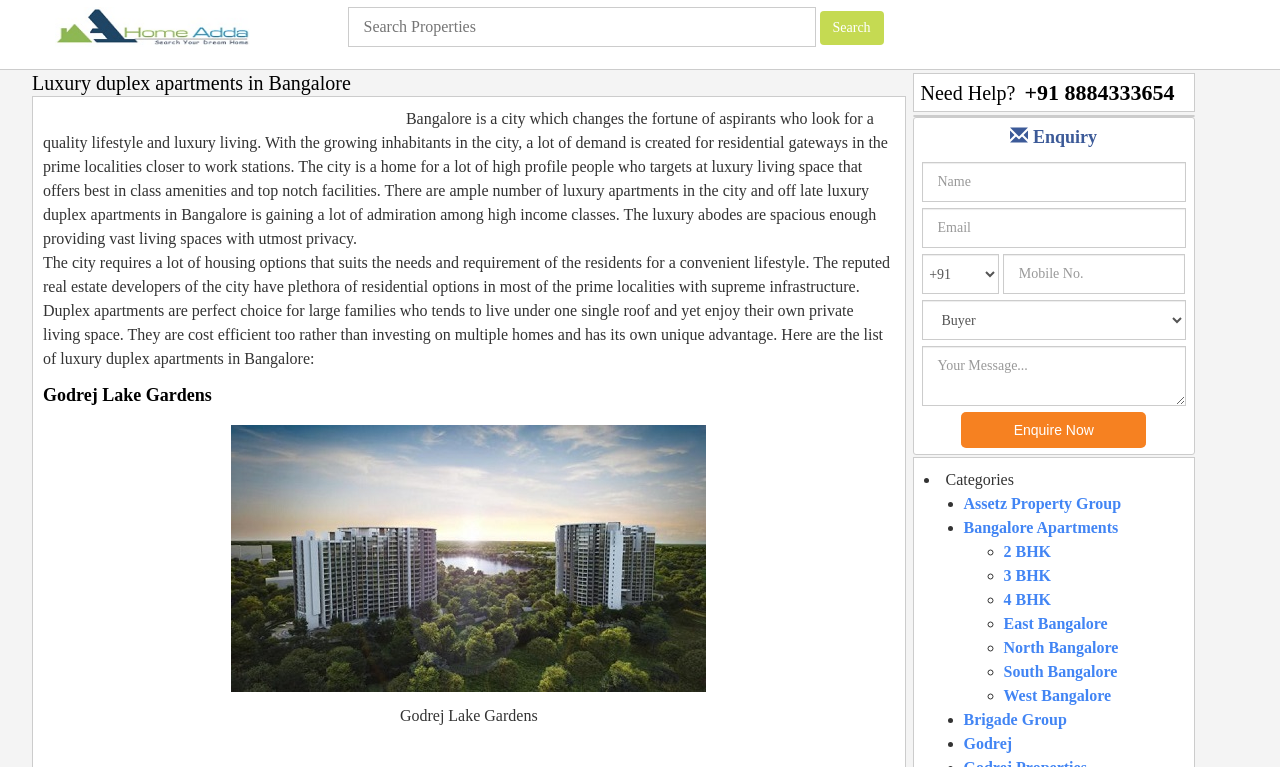Highlight the bounding box of the UI element that corresponds to this description: "alt="Logo"".

[0.043, 0.022, 0.195, 0.044]